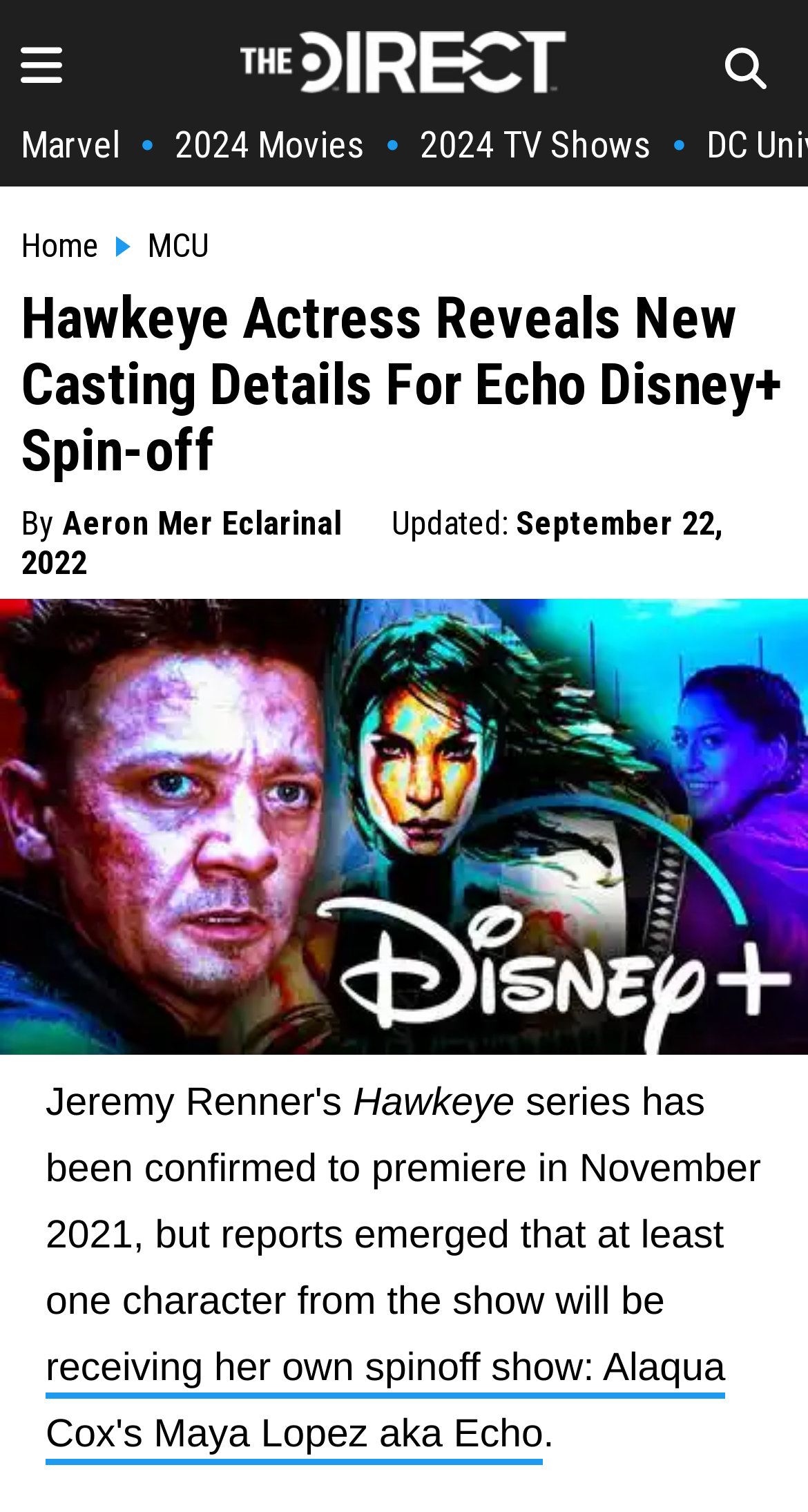What is the name of the actress mentioned in the article?
Please respond to the question with a detailed and well-explained answer.

The article mentions Alaqua Cox as the Hawkeye actress who might be teasing the arrival of the Echo spinoff series. This information is obtained from the text content of the webpage.